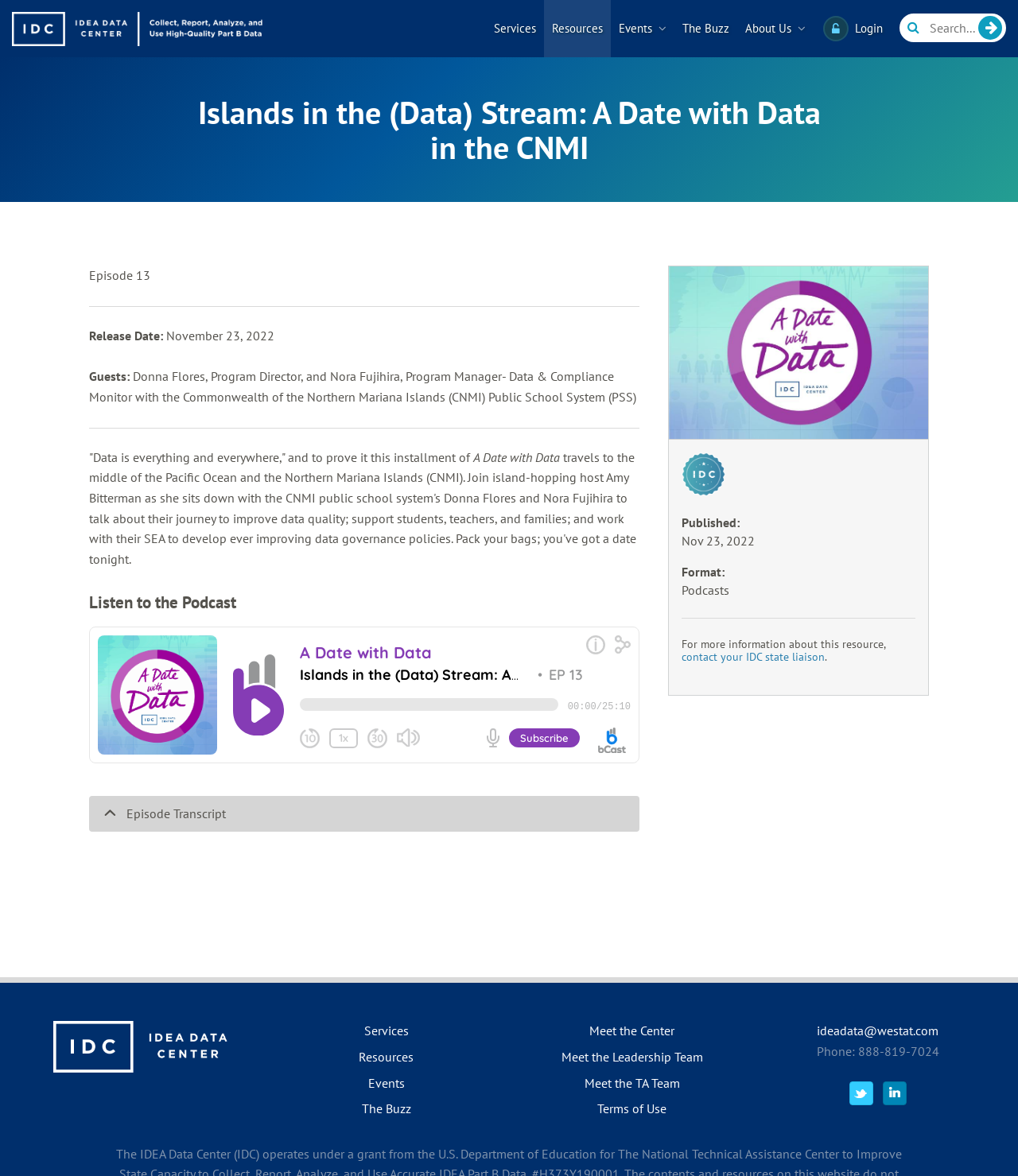Please identify the coordinates of the bounding box for the clickable region that will accomplish this instruction: "Contact your IDC state liaison".

[0.67, 0.553, 0.81, 0.565]